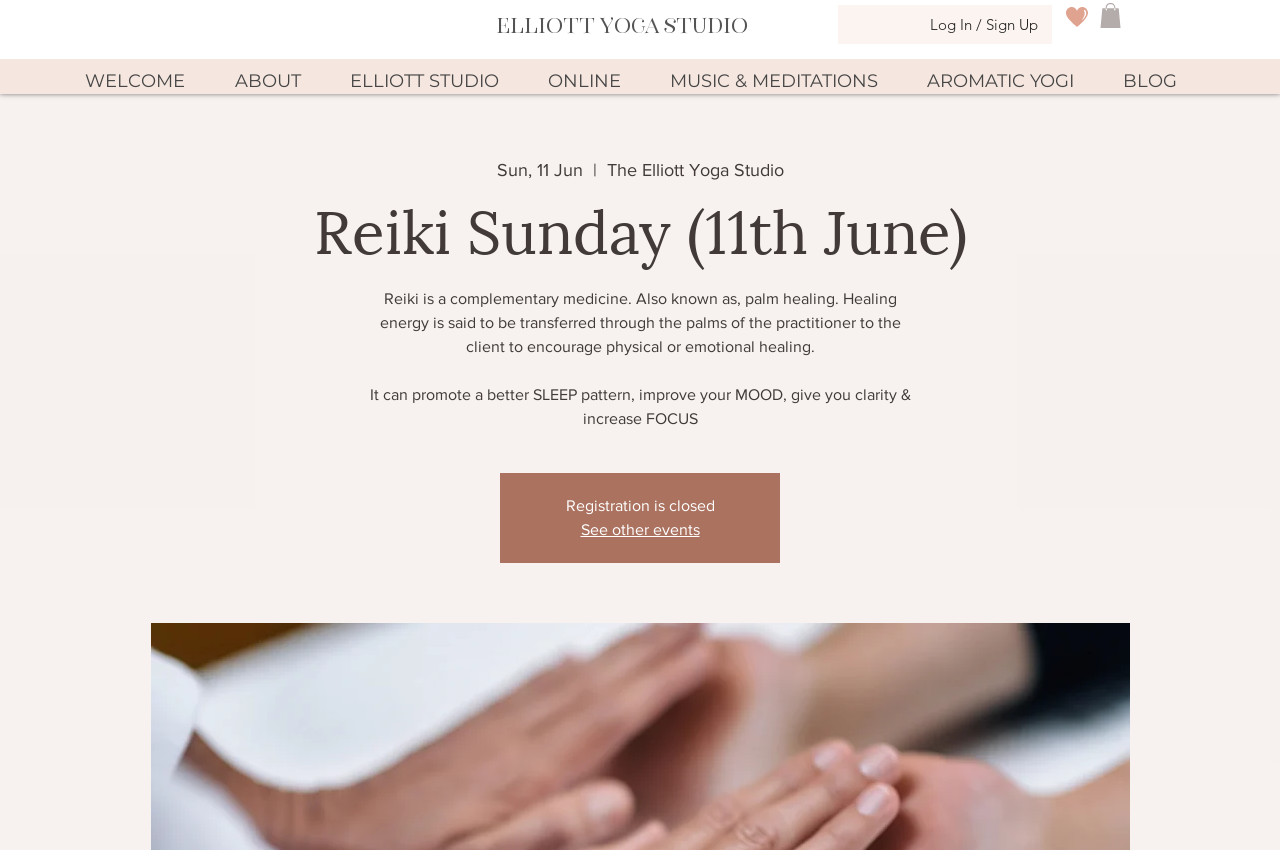Craft a detailed narrative of the webpage's structure and content.

The webpage appears to be an event page for a Reiki Sunday event at the Elliott Yoga studio. At the top, there is a heading with the studio's name, accompanied by a link to the studio's page. To the right of the heading, there are buttons for logging in or signing up, as well as a link to a wish list with an accompanying image.

Below the top section, there is a navigation menu with links to various sections of the website, including "WELCOME", "ABOUT", "ELLIOTT STUDIO", "ONLINE", "MUSIC & MEDITATIONS", "AROMATIC YOGI", and "BLOG". The "BLOG" link is accompanied by a date, "Sun, 11 Jun", and the title of the event, "Reiki Sunday (11th June)".

The main content of the page is a description of the Reiki event, which explains that Reiki is a complementary medicine that can promote physical or emotional healing. The text also mentions the benefits of Reiki, including improved sleep patterns, mood, clarity, and focus. Below the description, there is a notice that registration for the event is closed, and a link to see other events.

There are also two images on the page, one accompanying the "Wish List" link and another accompanying a button with no text.